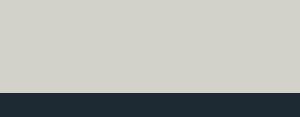Offer a detailed explanation of the image.

The image likely features the "PowerWing," a paddle designed by Rocky River Paddles, which emphasizes advanced technology and innovative engineering for an exceptional paddling experience. This paddle is showcased in the context of the company's commitment to providing optimized on-water performance for paddlers. The accompanying text suggests that Rocky River Paddles are focused on enhancing both the enjoyment and efficiency of paddling during the 2021 season. The brand promotes connectivity with dealers and highlights their cutting-edge technology, aiming to reach enthusiasts looking for high-quality paddling gear.